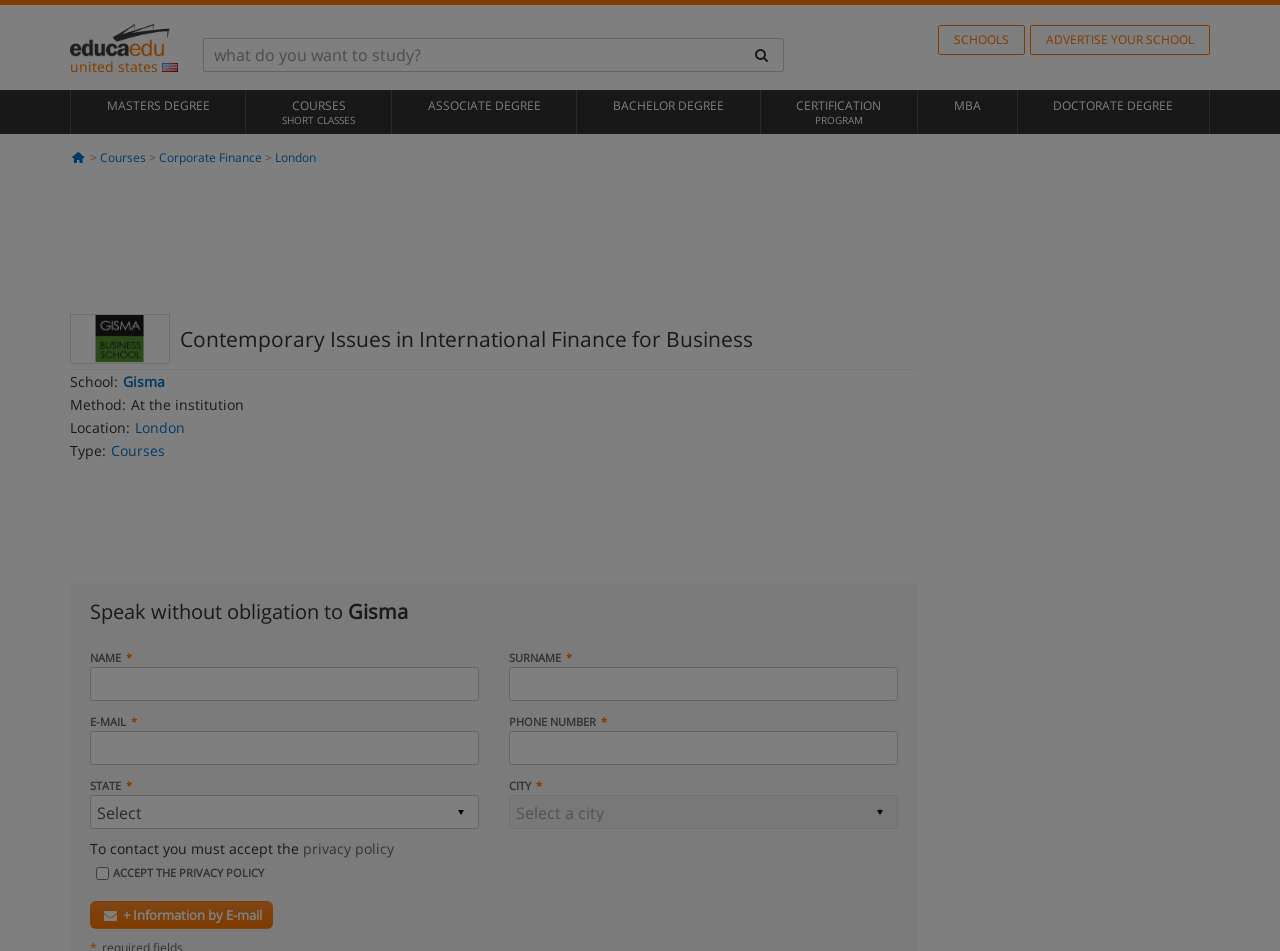Identify the bounding box coordinates of the area you need to click to perform the following instruction: "search for a course".

[0.159, 0.04, 0.579, 0.076]